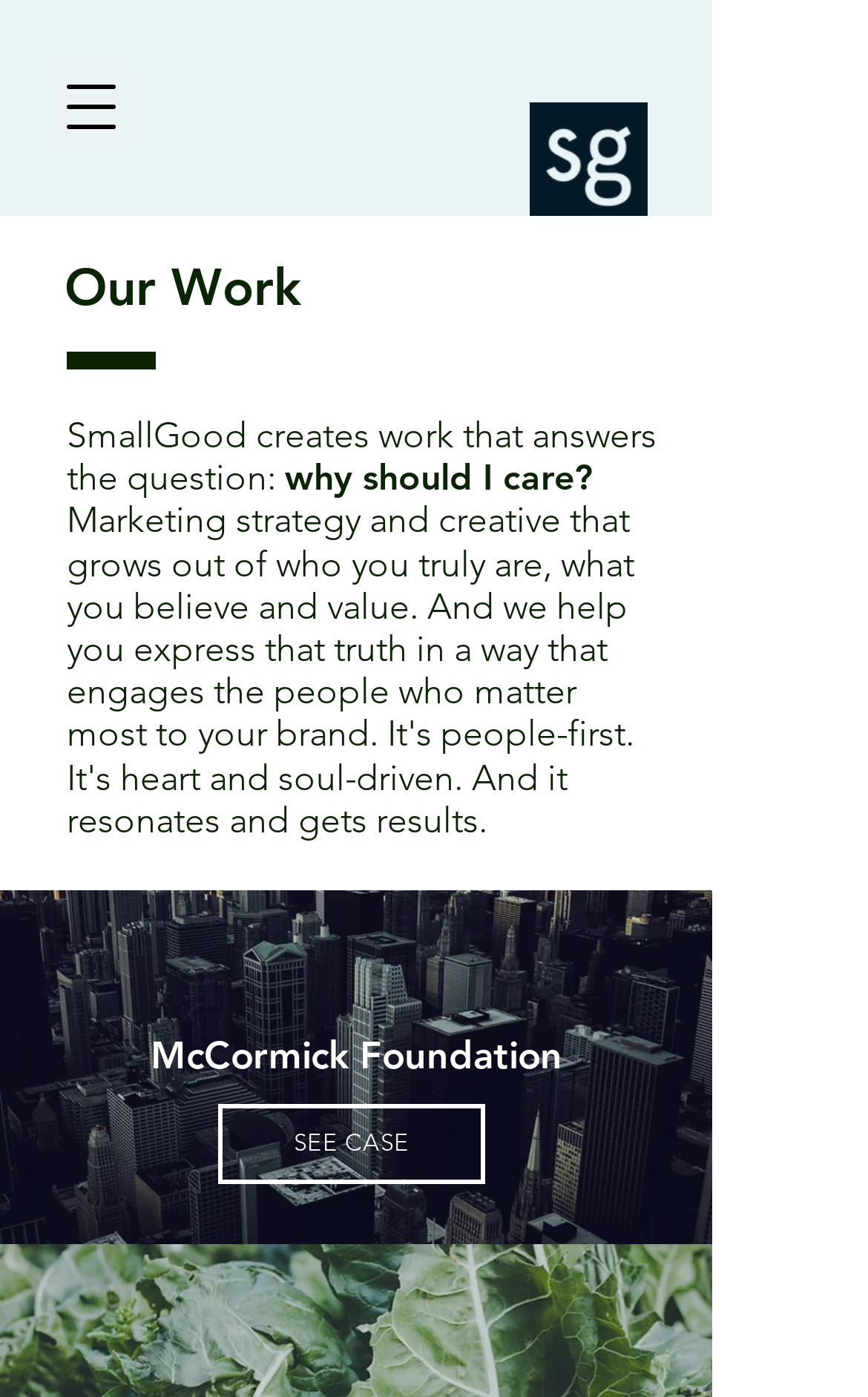Generate a comprehensive description of the webpage content.

The webpage is about SmallGood, a company that creates work with a positive impact. At the top left corner, there is a button to open a navigation menu. Next to it, on the top right side, there is a link with the company's name and a list of services, accompanied by an image. 

Below the top section, there is a heading that reads "Our Work". Underneath, there is a paragraph of text that starts with "SmallGood creates work that answers the question:" and continues with "why should I care?".

Further down the page, there is a section dedicated to a case study, specifically for the McCormick Foundation. The title of the case study is a heading, and below it, there is a link to "SEE CASE".